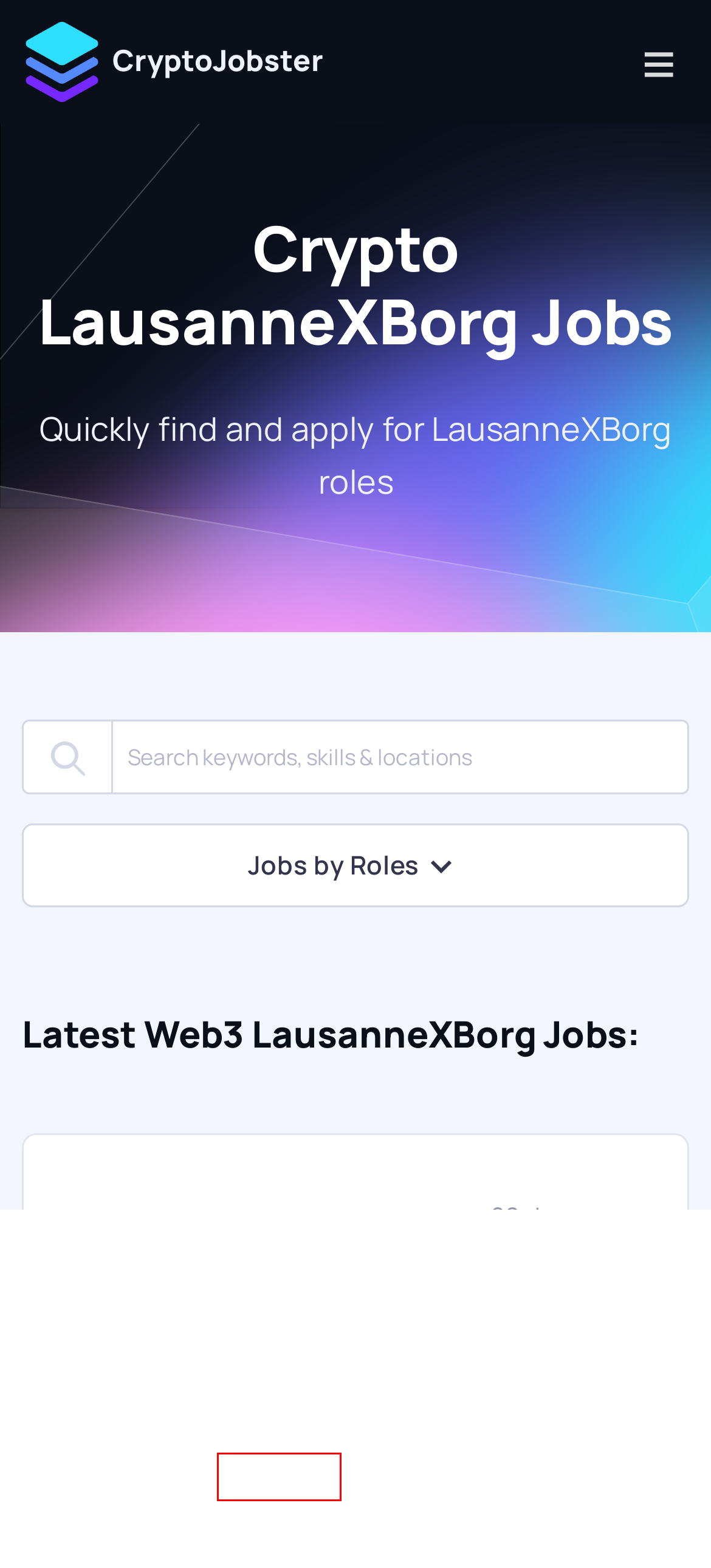Look at the screenshot of a webpage with a red bounding box and select the webpage description that best corresponds to the new page after clicking the element in the red box. Here are the options:
A. Crypto Growth Jobs — Web3 Growth Jobs
B. Crypto Support Jobs — Web3 Support Jobs
C. Crypto Marketing Jobs — Web3 Marketing Jobs
D. Crypto Remote Jobs — Web3 Remote Jobs
E. Privacy Policy — Crypto Jobster
F. Crypto Lausanne Jobs — Web3 Lausanne Jobs
G. Crypto Product Jobs — Web3 Product Jobs
H. Crypto Jobster — Crypto Jobster

A